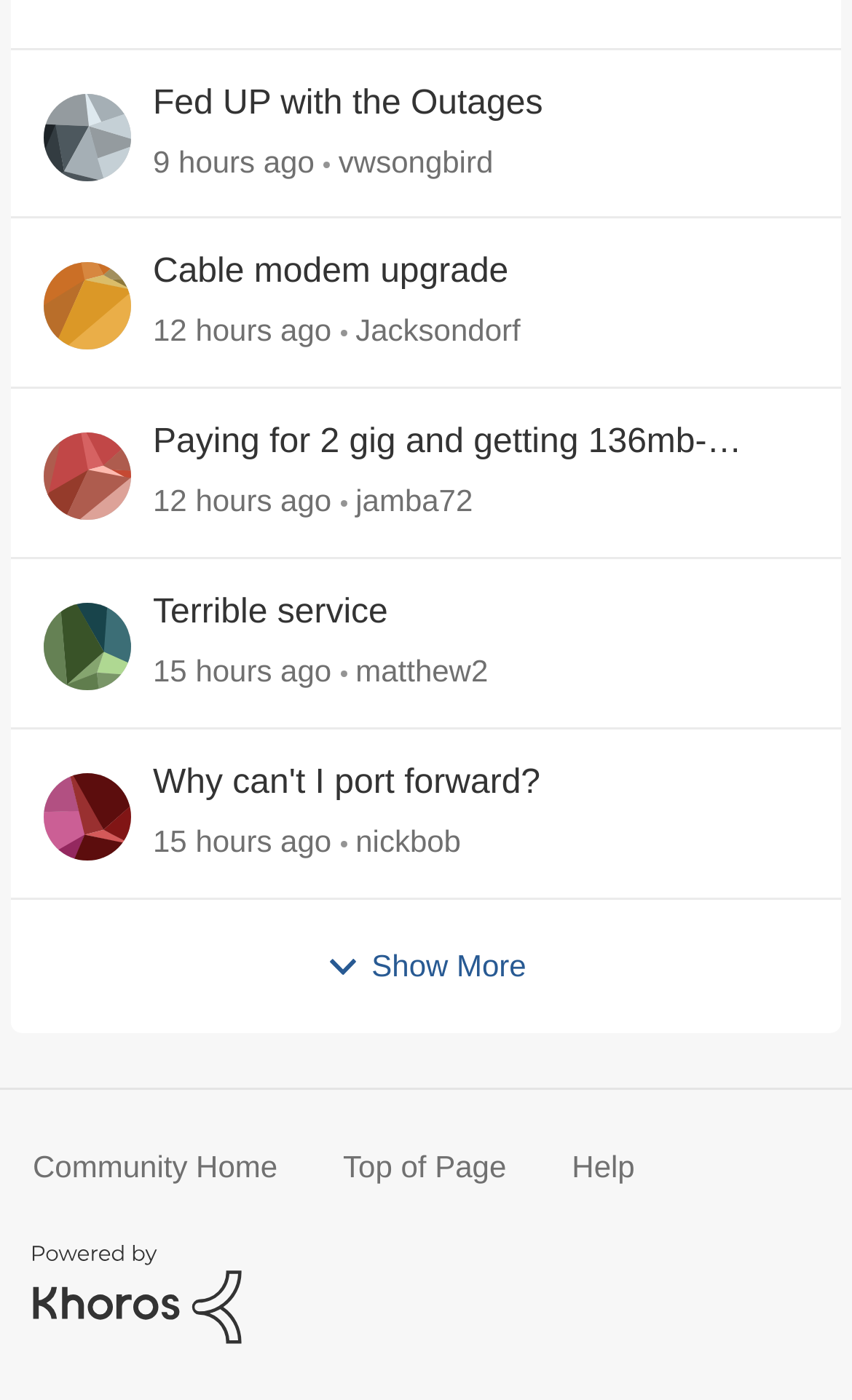Pinpoint the bounding box coordinates of the clickable area necessary to execute the following instruction: "Go to community home". The coordinates should be given as four float numbers between 0 and 1, namely [left, top, right, bottom].

[0.038, 0.817, 0.326, 0.85]